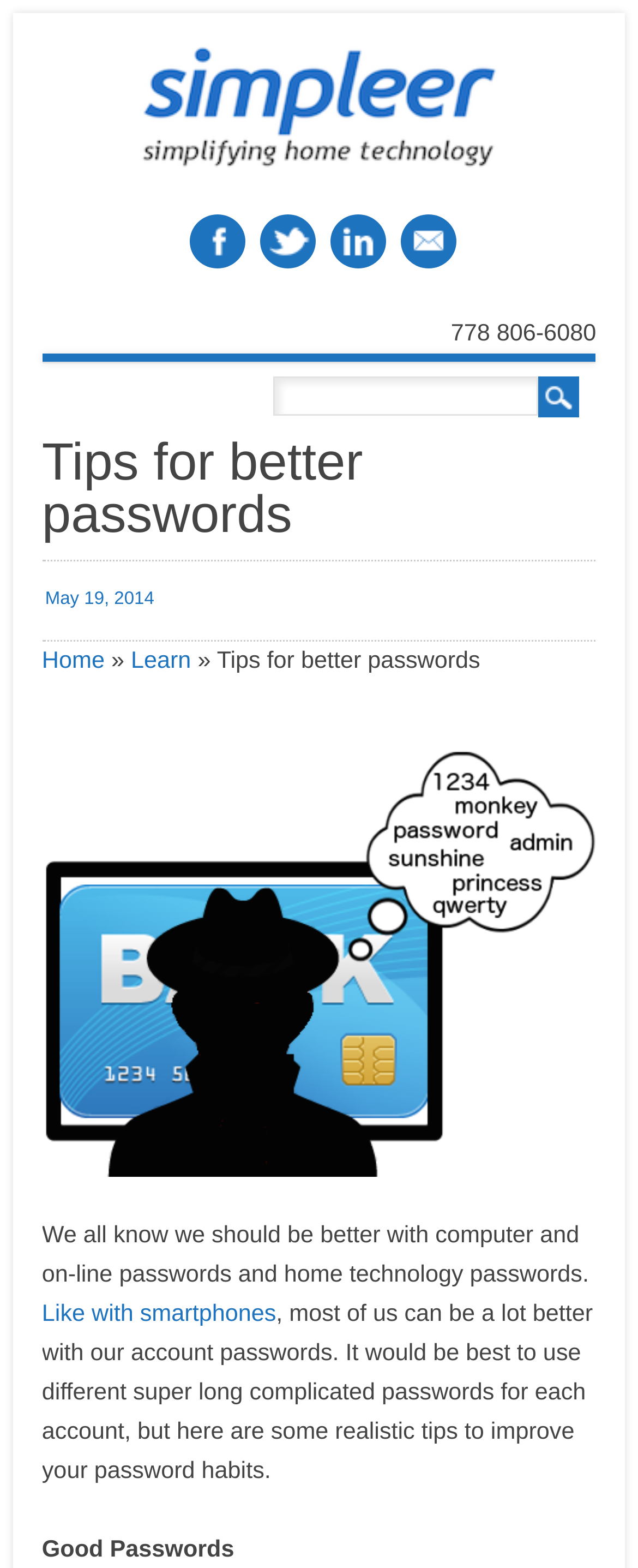Find the bounding box coordinates corresponding to the UI element with the description: "Twitter". The coordinates should be formatted as [left, top, right, bottom], with values as floats between 0 and 1.

[0.408, 0.137, 0.495, 0.171]